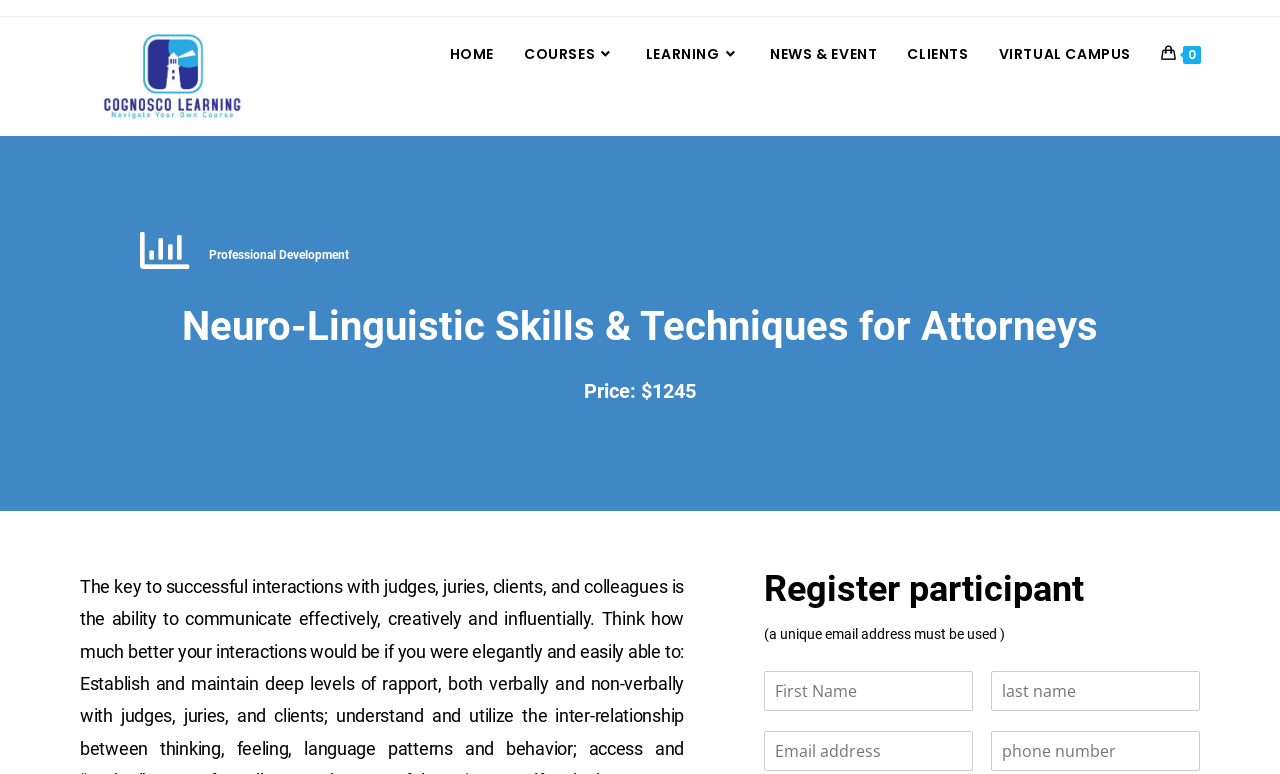What is the theme of the course?
Based on the screenshot, provide your answer in one word or phrase.

Neuro-Linguistic Skills & Techniques for Attorneys